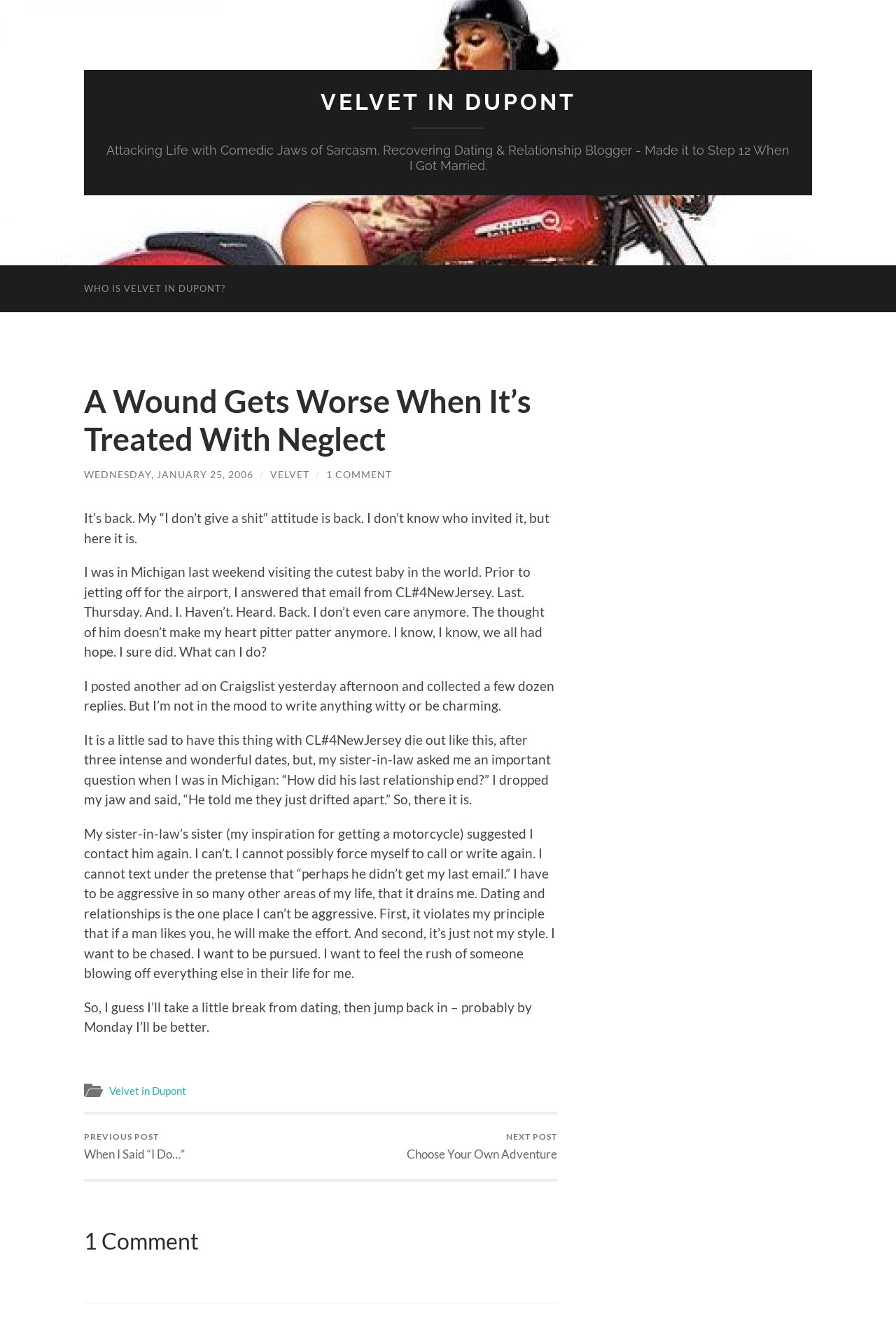Identify the bounding box coordinates of the clickable section necessary to follow the following instruction: "Click on the link to know who Velvet in Dupont is". The coordinates should be presented as four float numbers from 0 to 1, i.e., [left, top, right, bottom].

[0.078, 0.201, 0.267, 0.236]